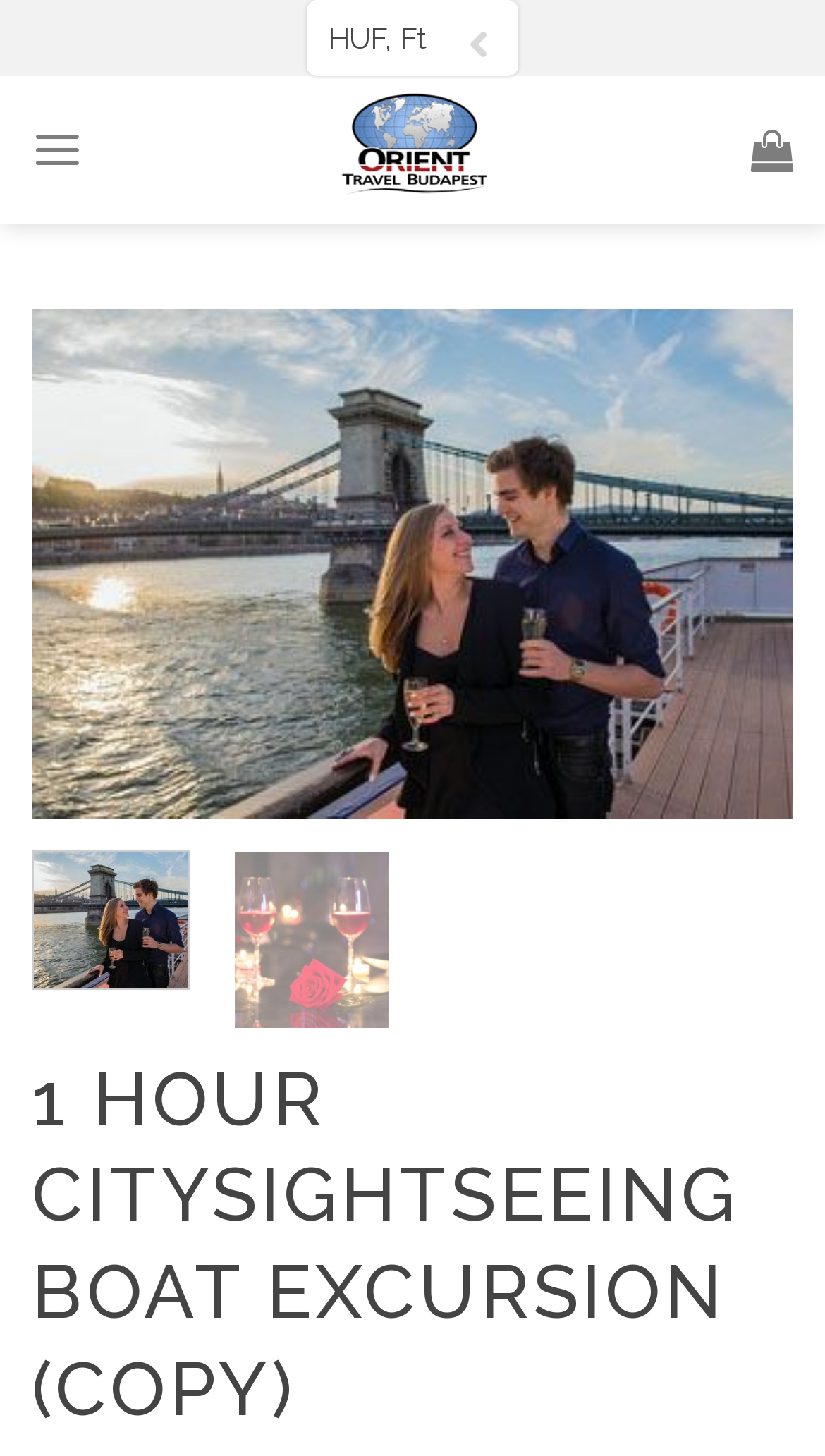Identify the bounding box coordinates necessary to click and complete the given instruction: "Open the menu".

[0.038, 0.067, 0.101, 0.139]